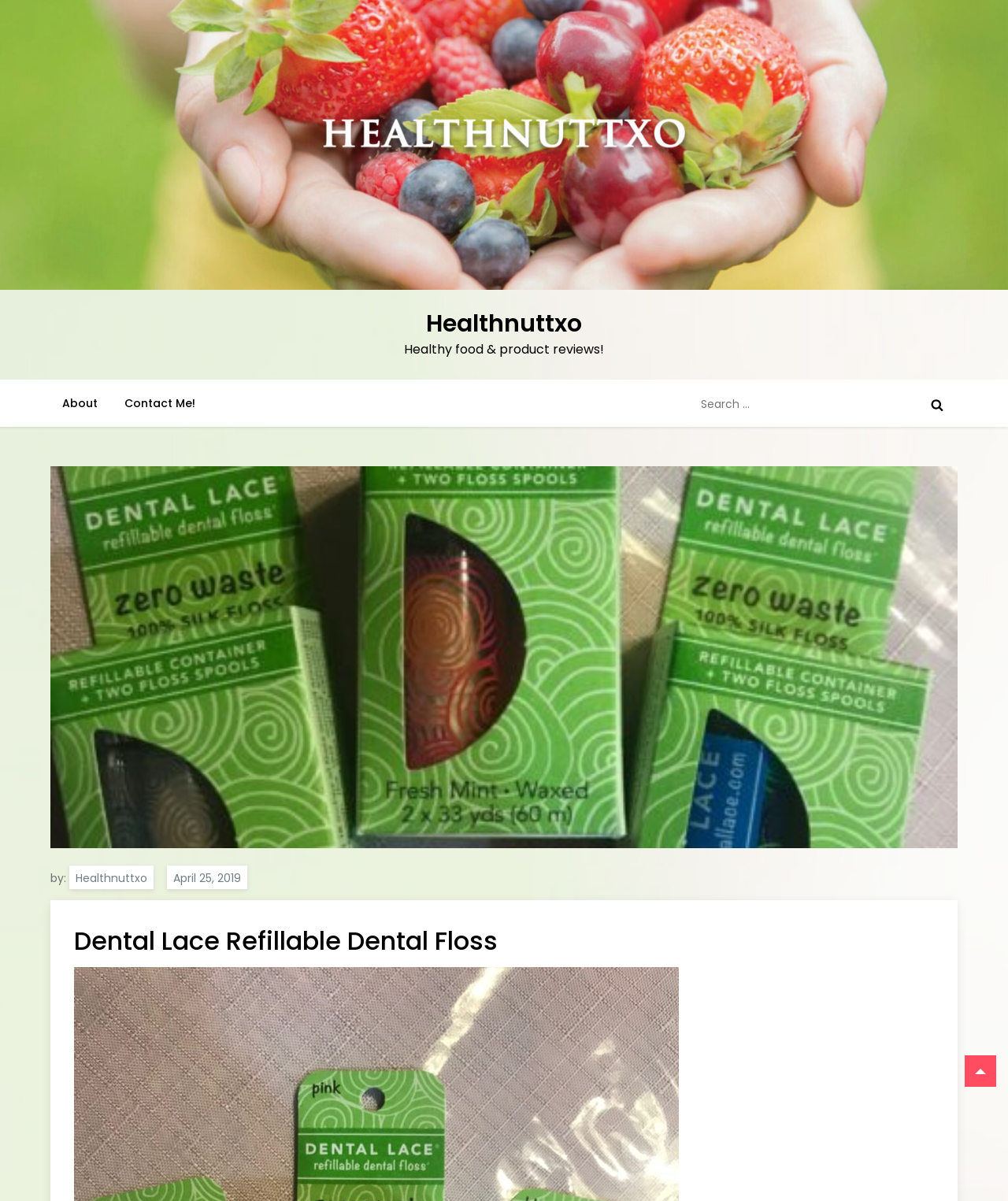Answer the question briefly using a single word or phrase: 
What is the purpose of the search box?

To search the website